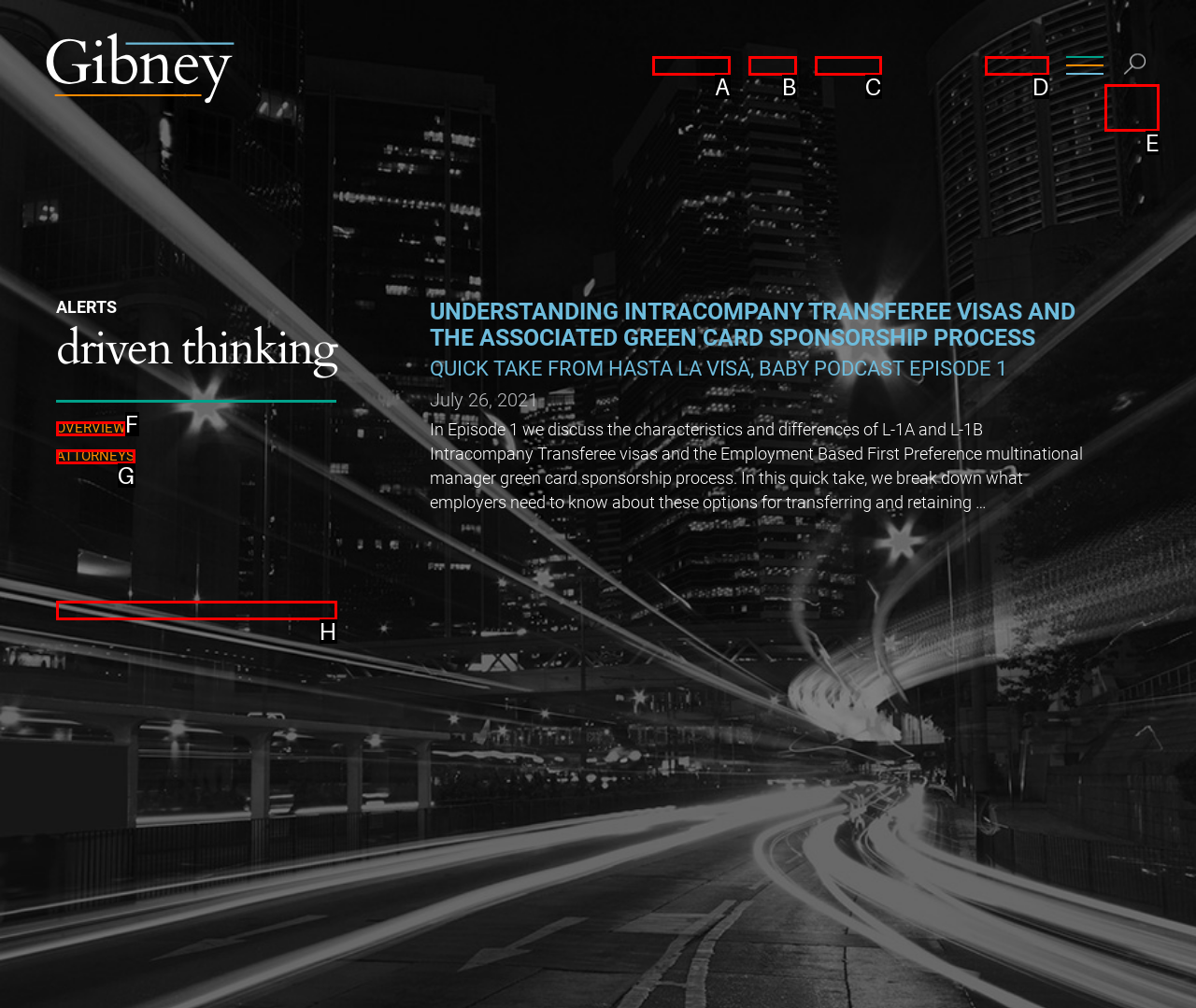Point out the option that best suits the description: go
Indicate your answer with the letter of the selected choice.

E